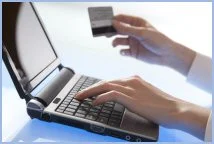Offer a detailed narrative of what is shown in the image.

The image depicts a person actively engaged in making an online payment, likely for a federal ticket. The focus is on their hands, one holding a credit card while the other is positioned over the laptop's keyboard, suggesting they are inputting payment details. This visual captures the process of convenience in handling financial transactions from home or any location with internet access, emphasizing the ease of paying federal tickets online. This method can be particularly relevant for individuals dealing with violations on federal property, as indicated by accompanying text highlighting that payments can be made directly to the Central Violations Bureau through various means, including online transactions.